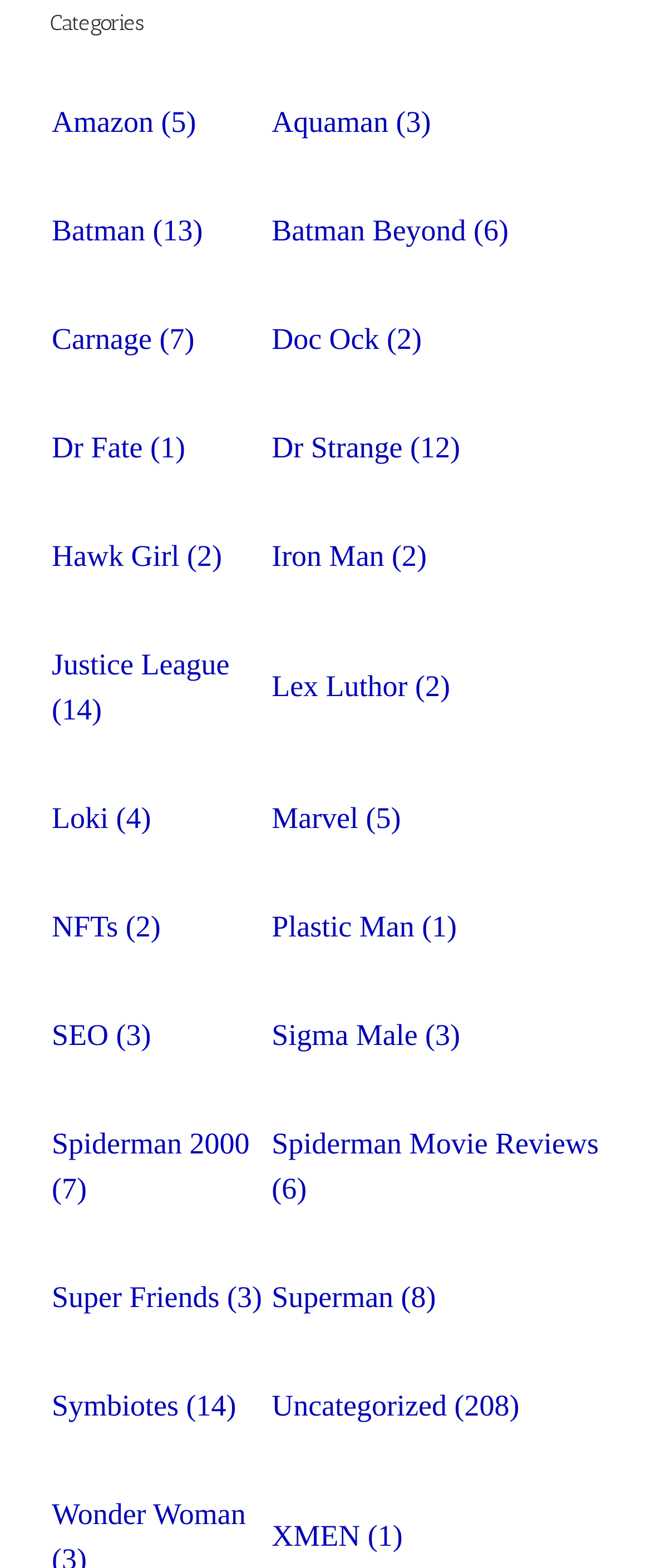Identify the bounding box coordinates of the section to be clicked to complete the task described by the following instruction: "Click on Amazon". The coordinates should be four float numbers between 0 and 1, formatted as [left, top, right, bottom].

[0.079, 0.067, 0.301, 0.088]